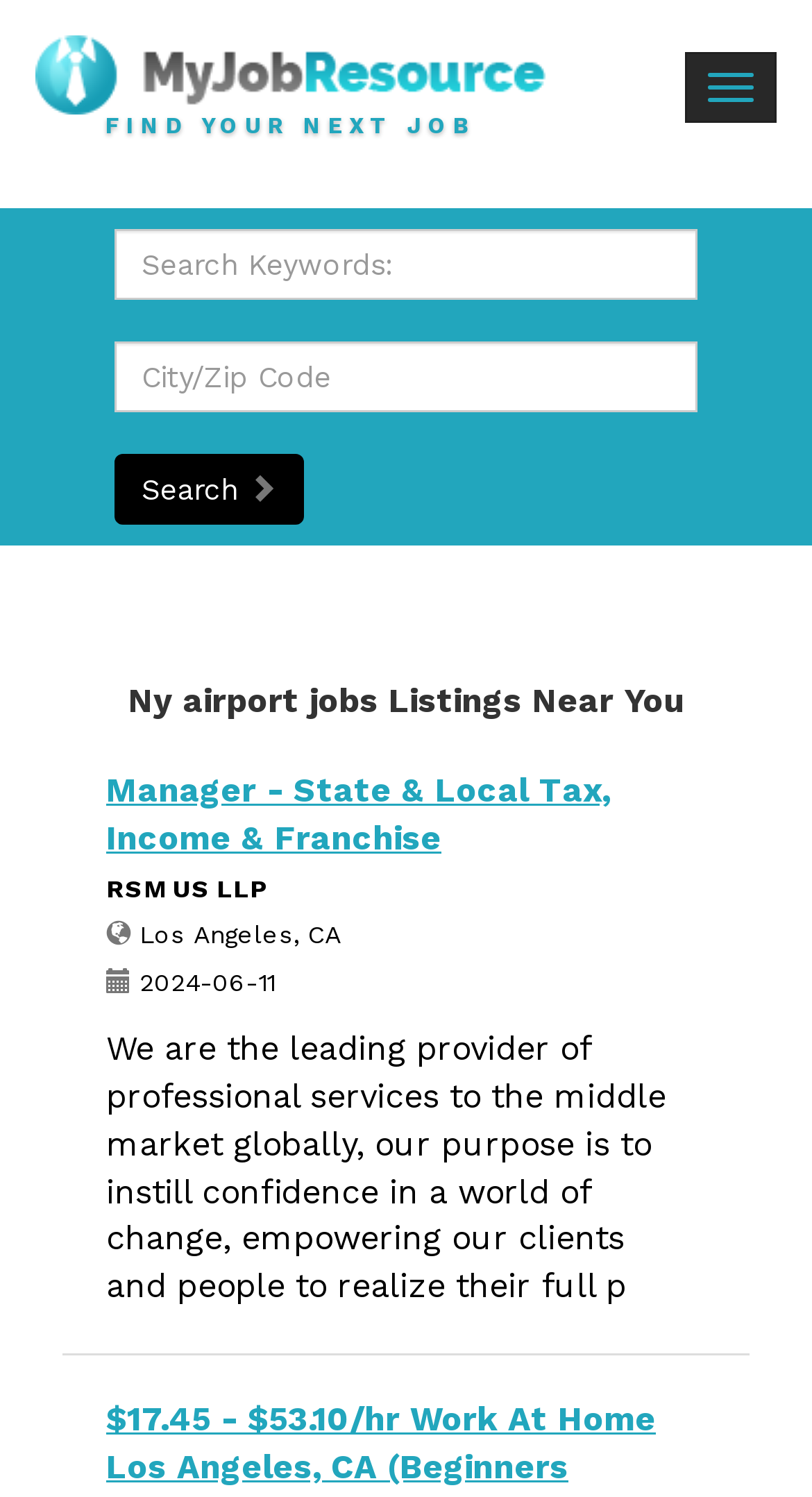Answer the question below using just one word or a short phrase: 
What is the purpose of the button at the top right?

Toggle navigation